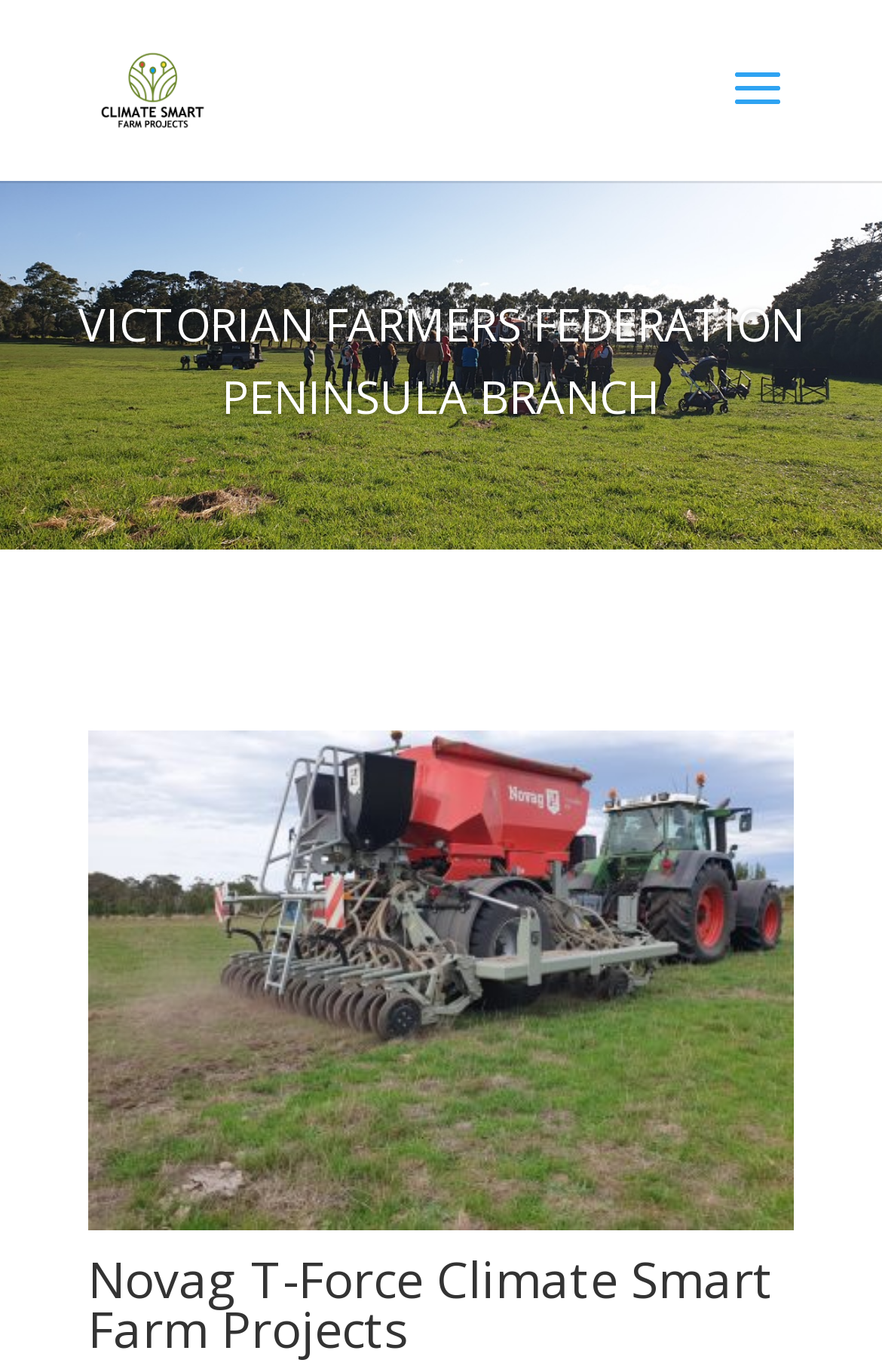Identify the headline of the webpage and generate its text content.

Soils, Pasture & Cover Crops